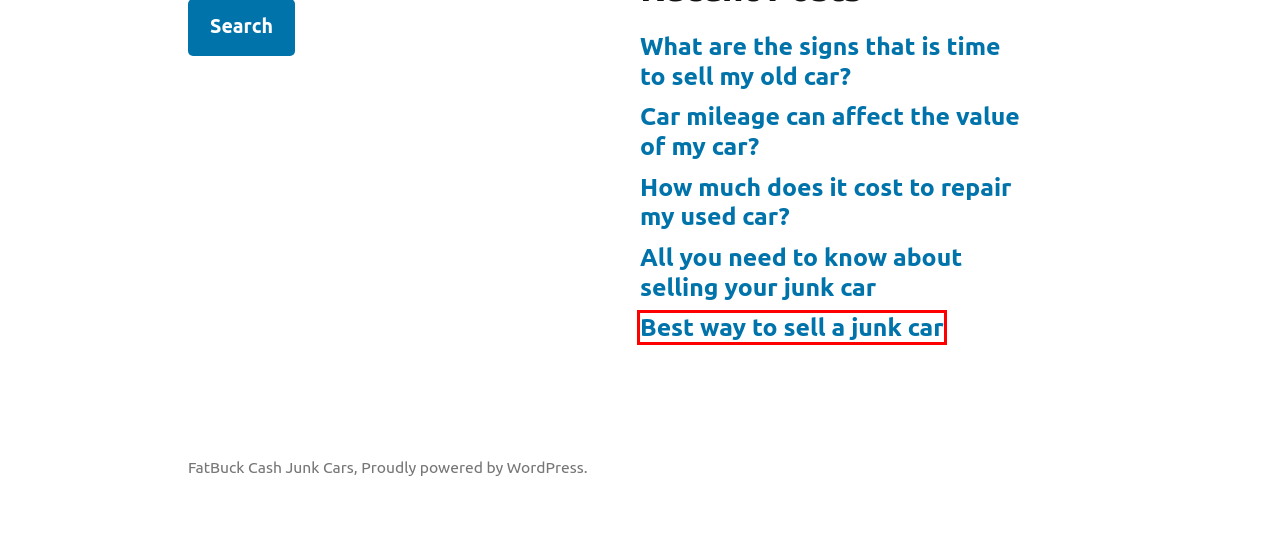Review the screenshot of a webpage containing a red bounding box around an element. Select the description that best matches the new webpage after clicking the highlighted element. The options are:
A. Best way to sell a junk car – FatBuck Cash Junk Cars
B. Blog Tool, Publishing Platform, and CMS – WordPress.org
C. All you need to know about selling your junk car – FatBuck Cash Junk Cars
D. Car mileage can affect the value of my car? – FatBuck Cash Junk Cars
E. admin – FatBuck Cash Junk Cars
F. How much does it cost to repair my used car? – FatBuck Cash Junk Cars
G. What are the signs that is time to sell my old car? – FatBuck Cash Junk Cars
H. Contact us – FatBuck Cash Junk Cars

A